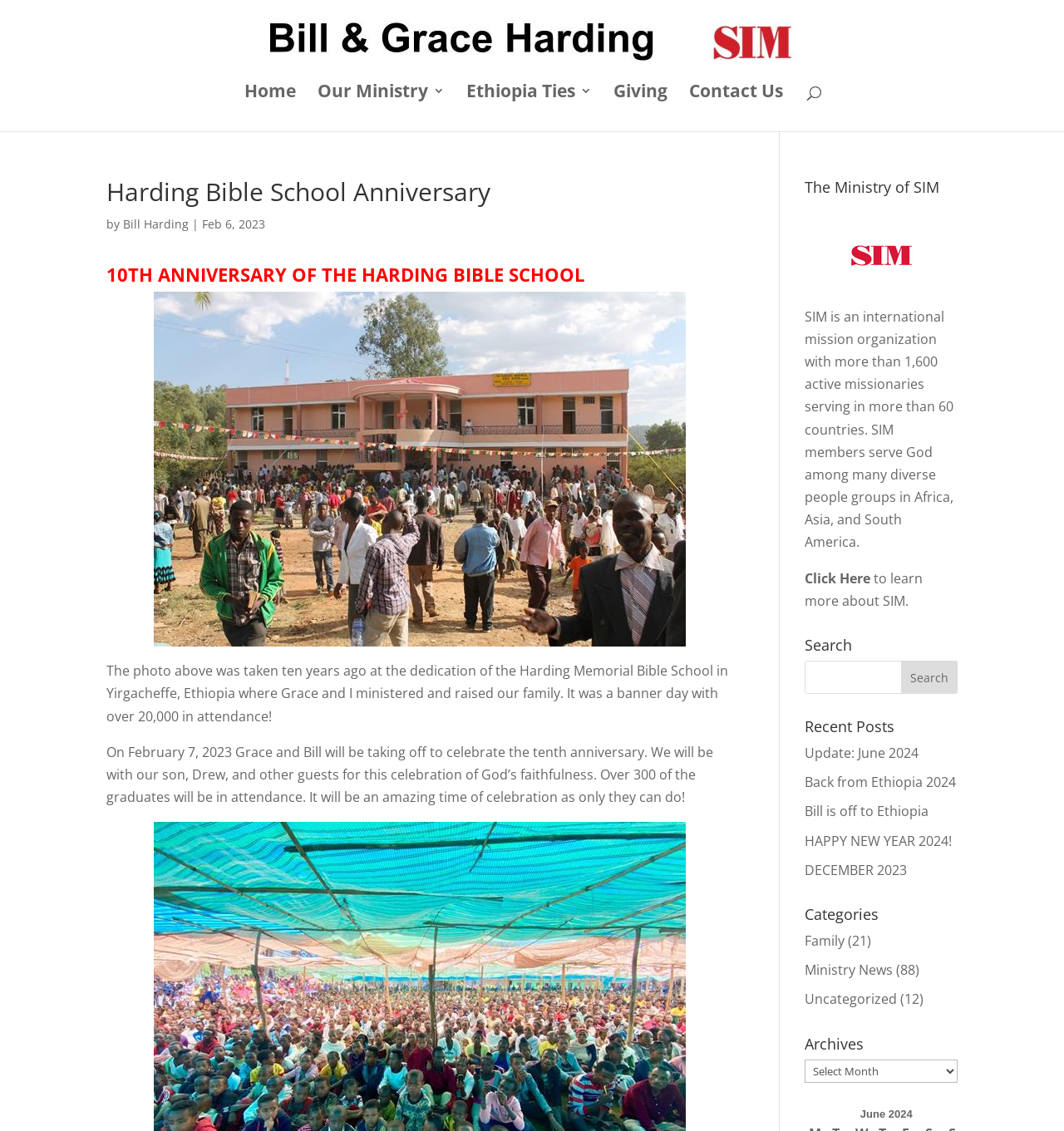Please mark the clickable region by giving the bounding box coordinates needed to complete this instruction: "Click on 'Work for Us'".

None